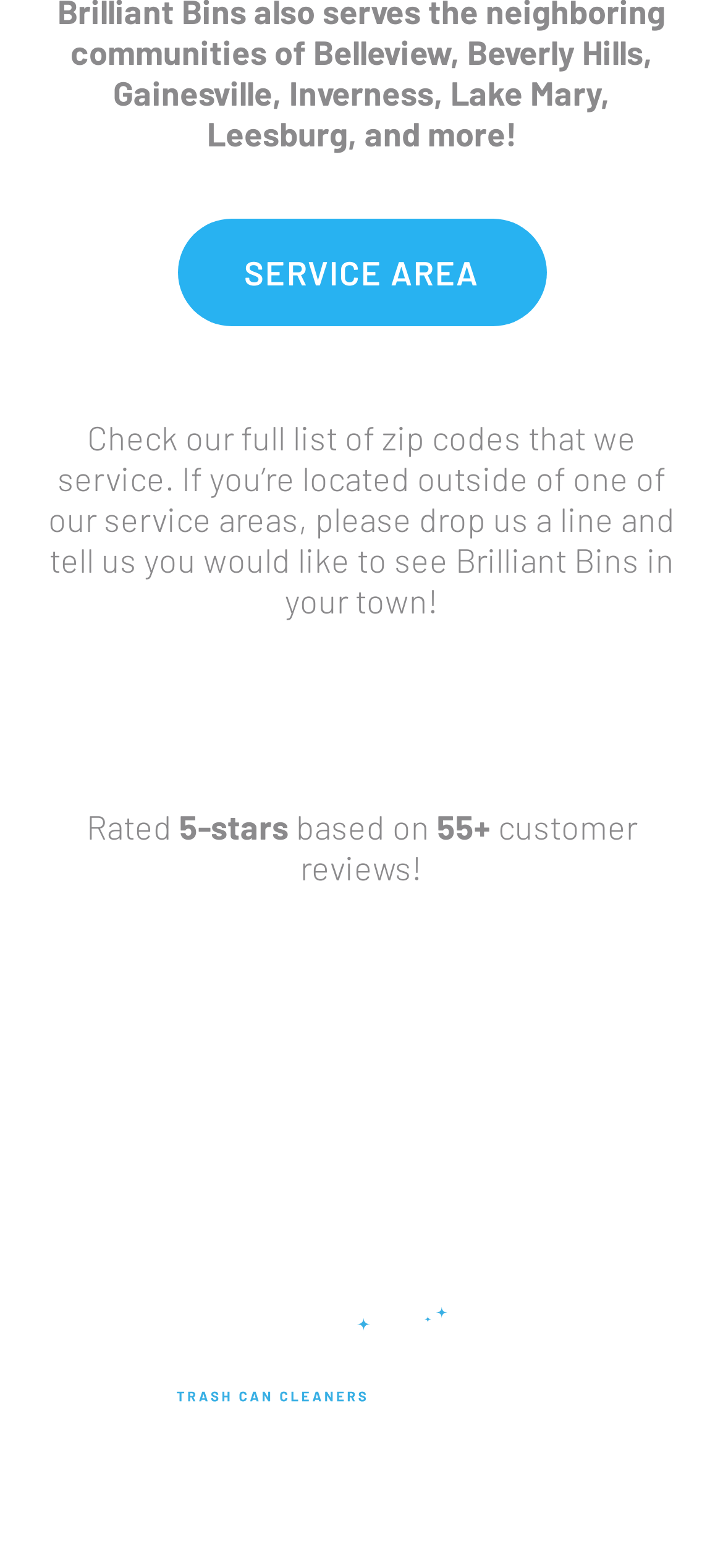Answer with a single word or phrase: 
How can I contact Brilliant Bins?

Call or email